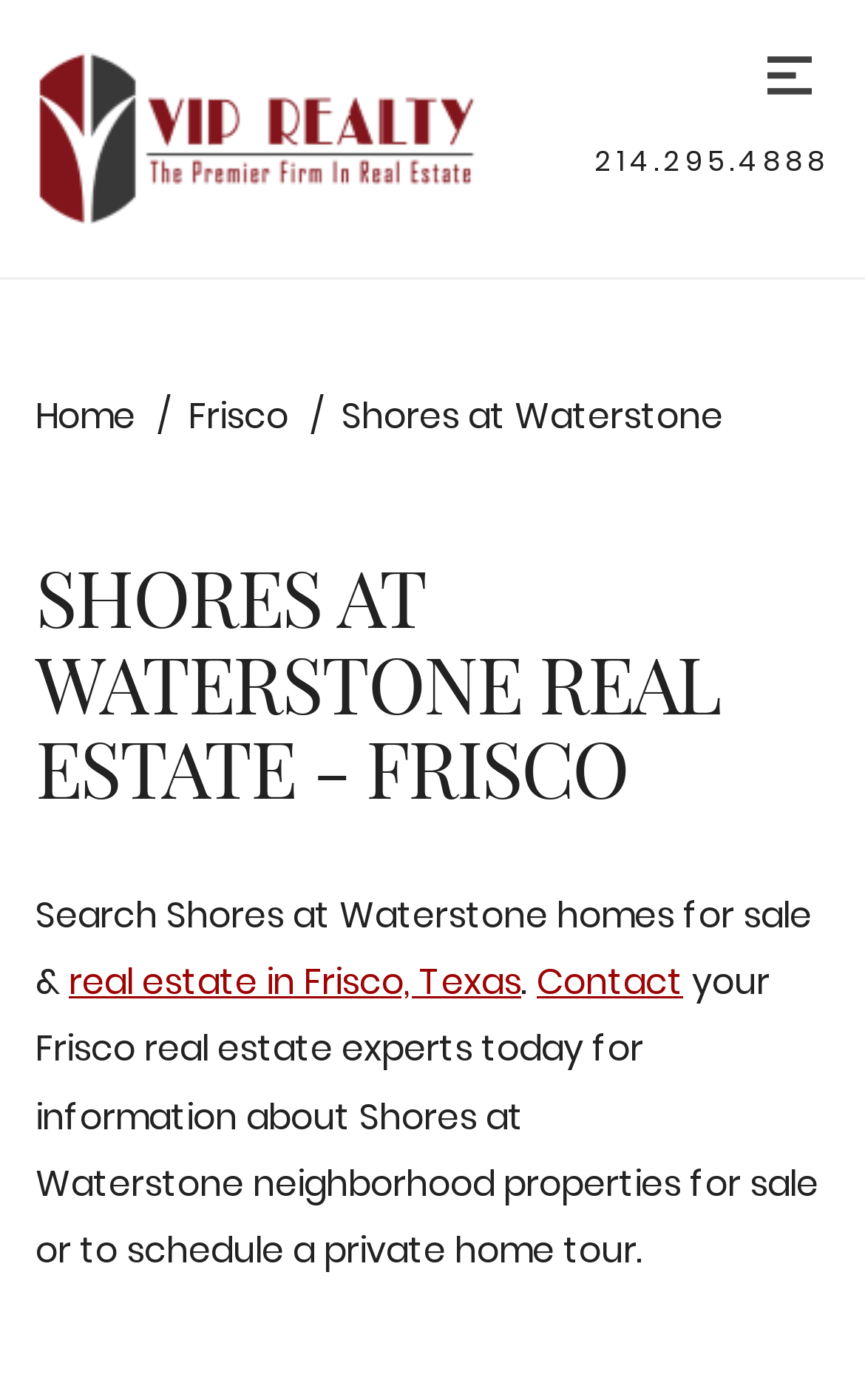Locate the bounding box coordinates of the element that needs to be clicked to carry out the instruction: "Open menu". The coordinates should be given as four float numbers ranging from 0 to 1, i.e., [left, top, right, bottom].

[0.867, 0.025, 0.959, 0.082]